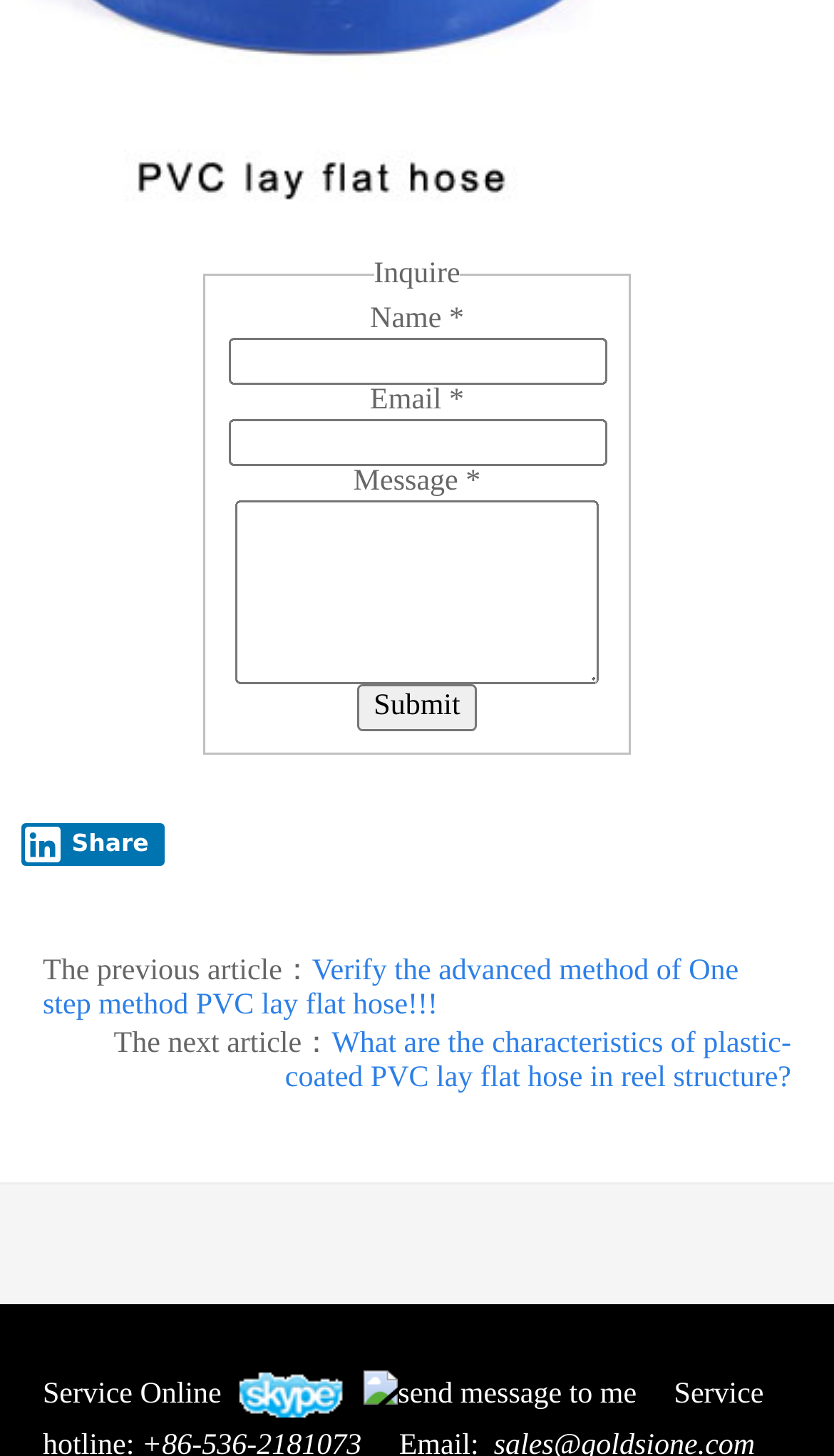Identify the bounding box coordinates of the region that should be clicked to execute the following instruction: "Share the article".

[0.026, 0.565, 0.196, 0.595]